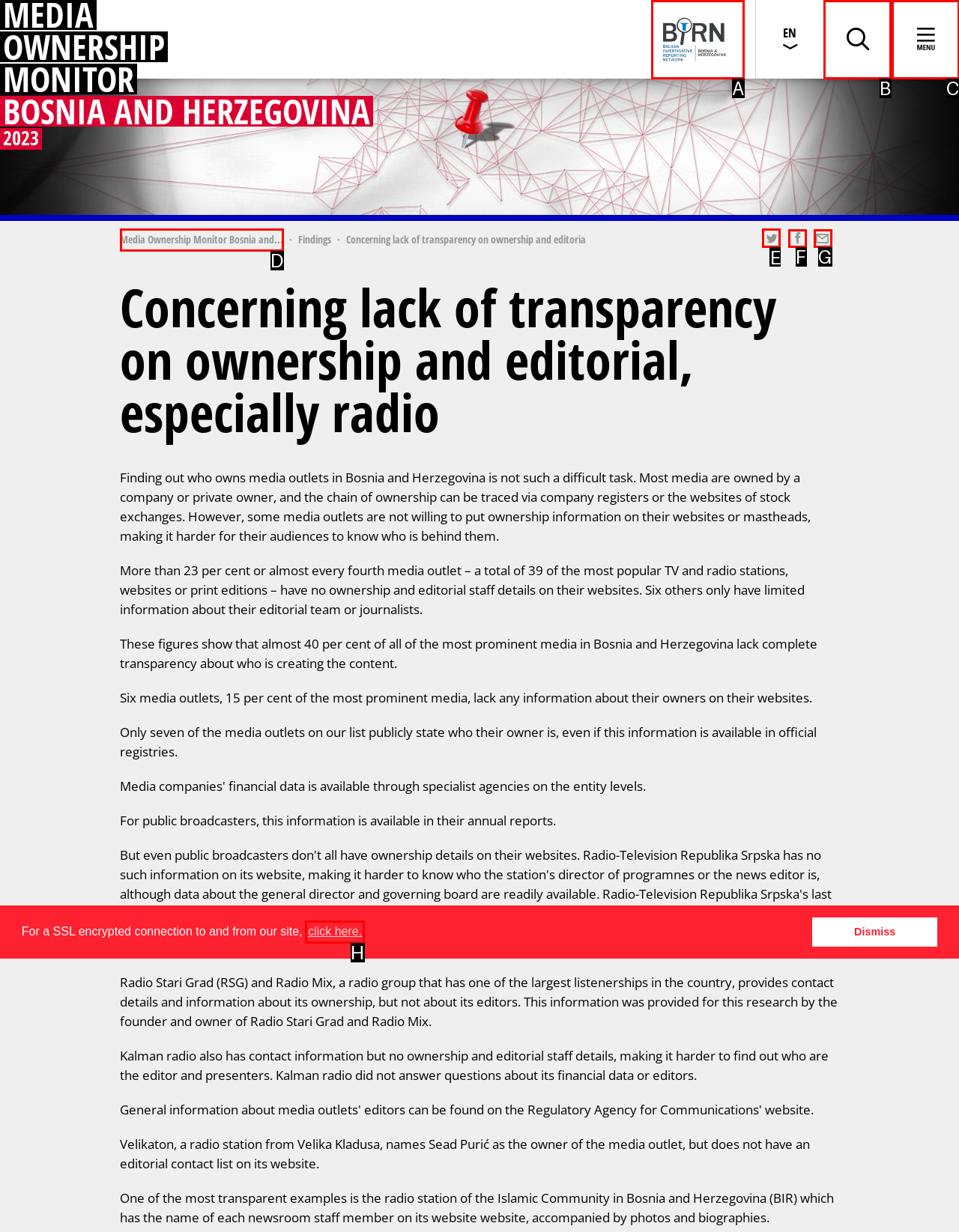Which HTML element should be clicked to fulfill the following task: View clients?
Reply with the letter of the appropriate option from the choices given.

None